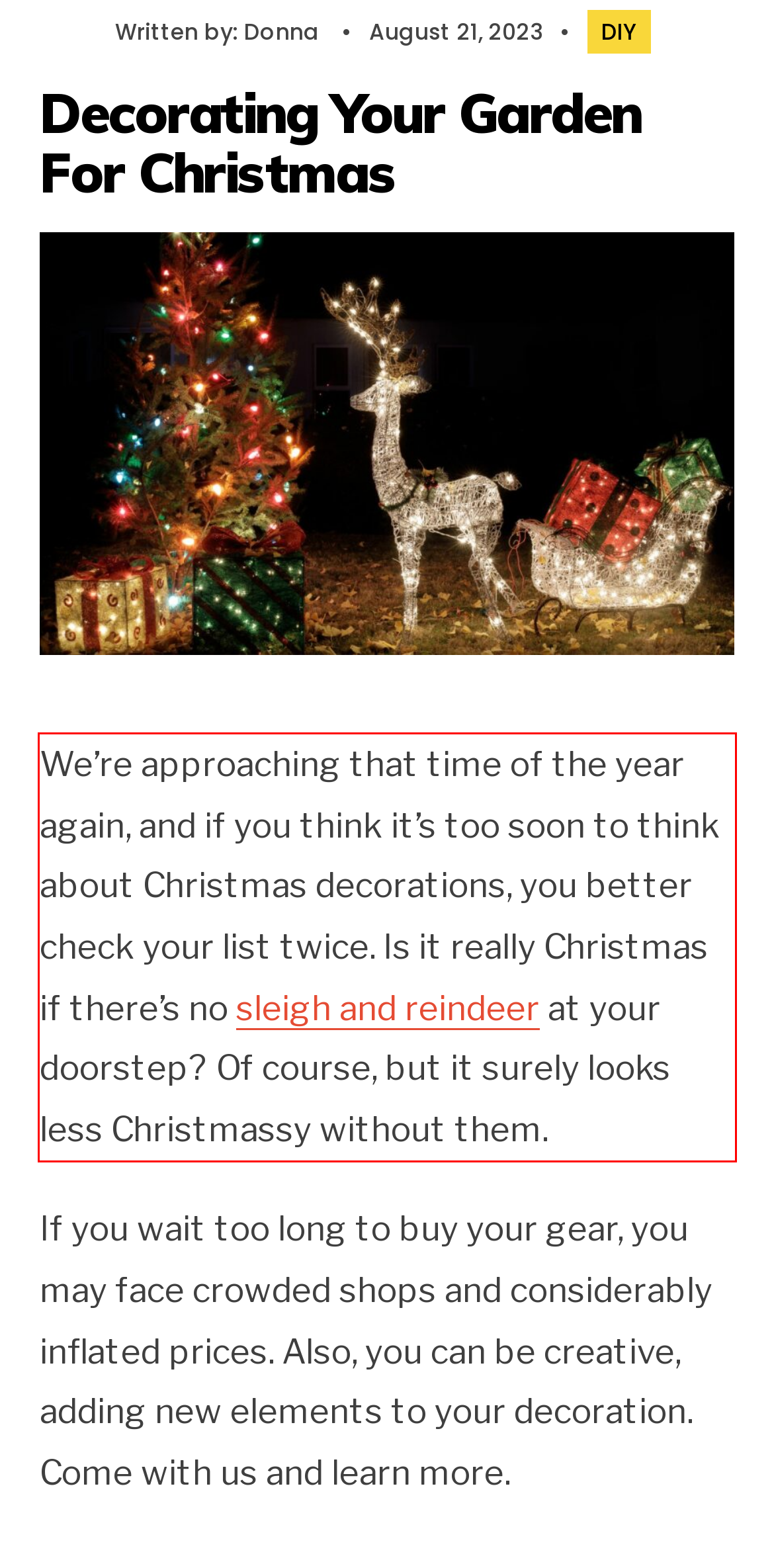Locate the red bounding box in the provided webpage screenshot and use OCR to determine the text content inside it.

We’re approaching that time of the year again, and if you think it’s too soon to think about Christmas decorations, you better check your list twice. Is it really Christmas if there’s no sleigh and reindeer at your doorstep? Of course, but it surely looks less Christmassy without them.